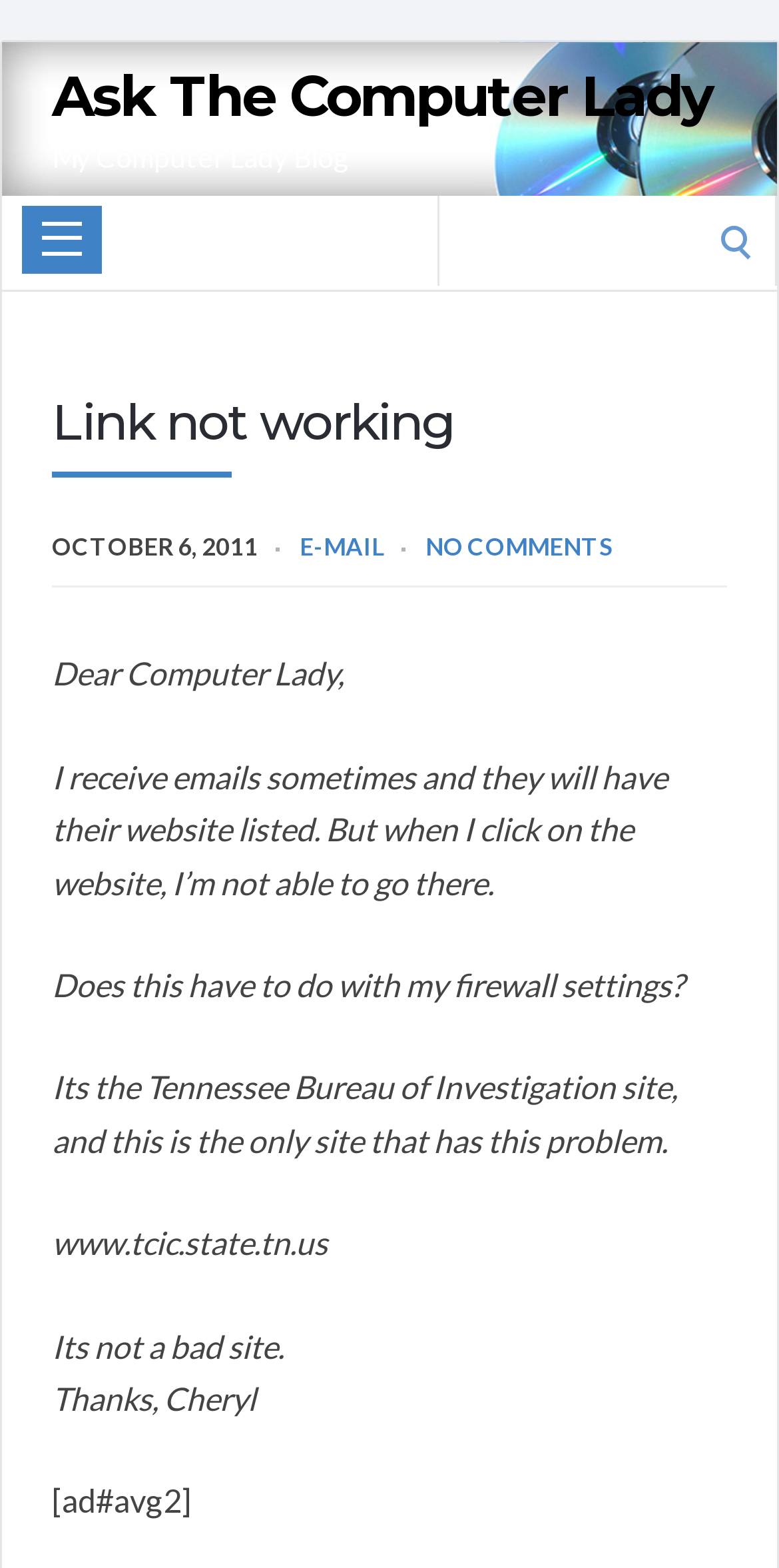What is the website that the user is having trouble accessing?
Please give a detailed and elaborate answer to the question based on the image.

I found the website that the user is having trouble accessing by reading the static text element that contains the URL, which is 'www.tcic.state.tn.us', located in the middle of the webpage.